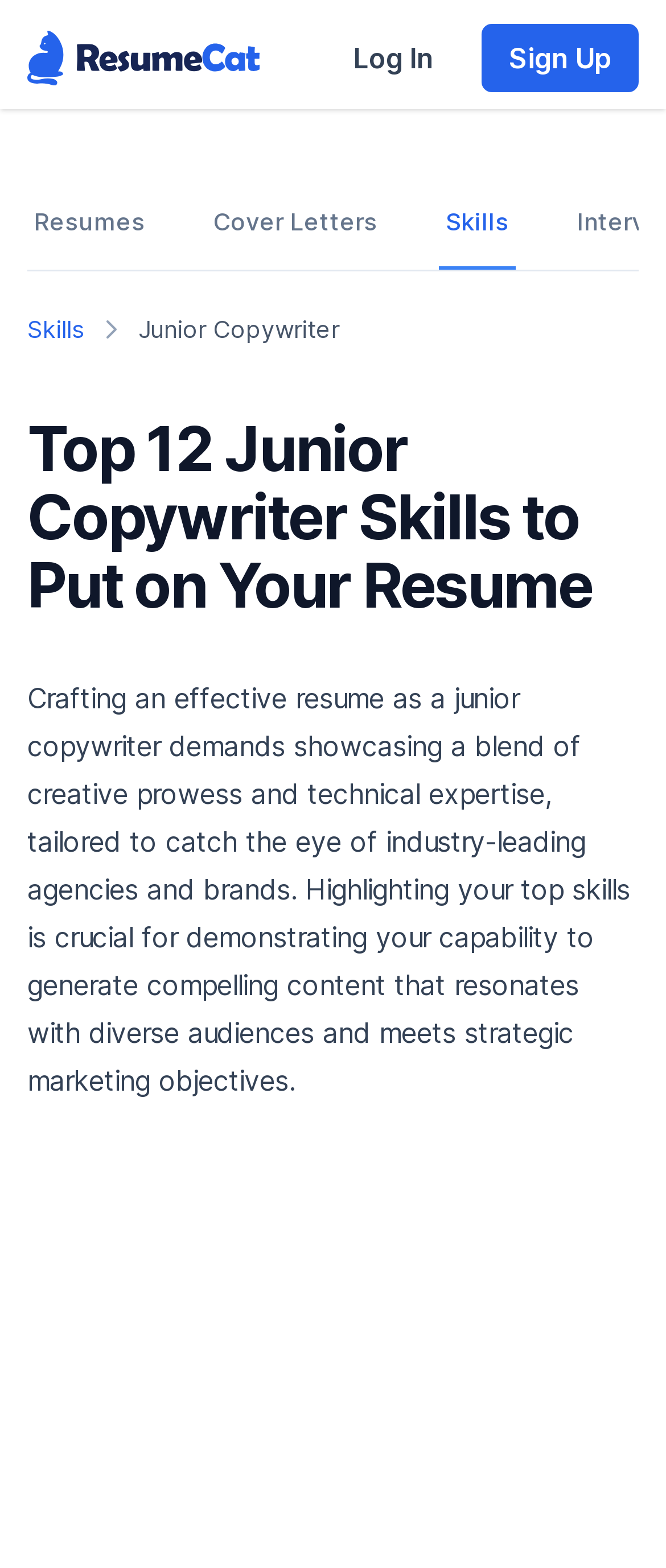Determine the bounding box coordinates for the UI element described. Format the coordinates as (top-left x, top-left y, bottom-right x, bottom-right y) and ensure all values are between 0 and 1. Element description: Sign Up

[0.723, 0.015, 0.959, 0.059]